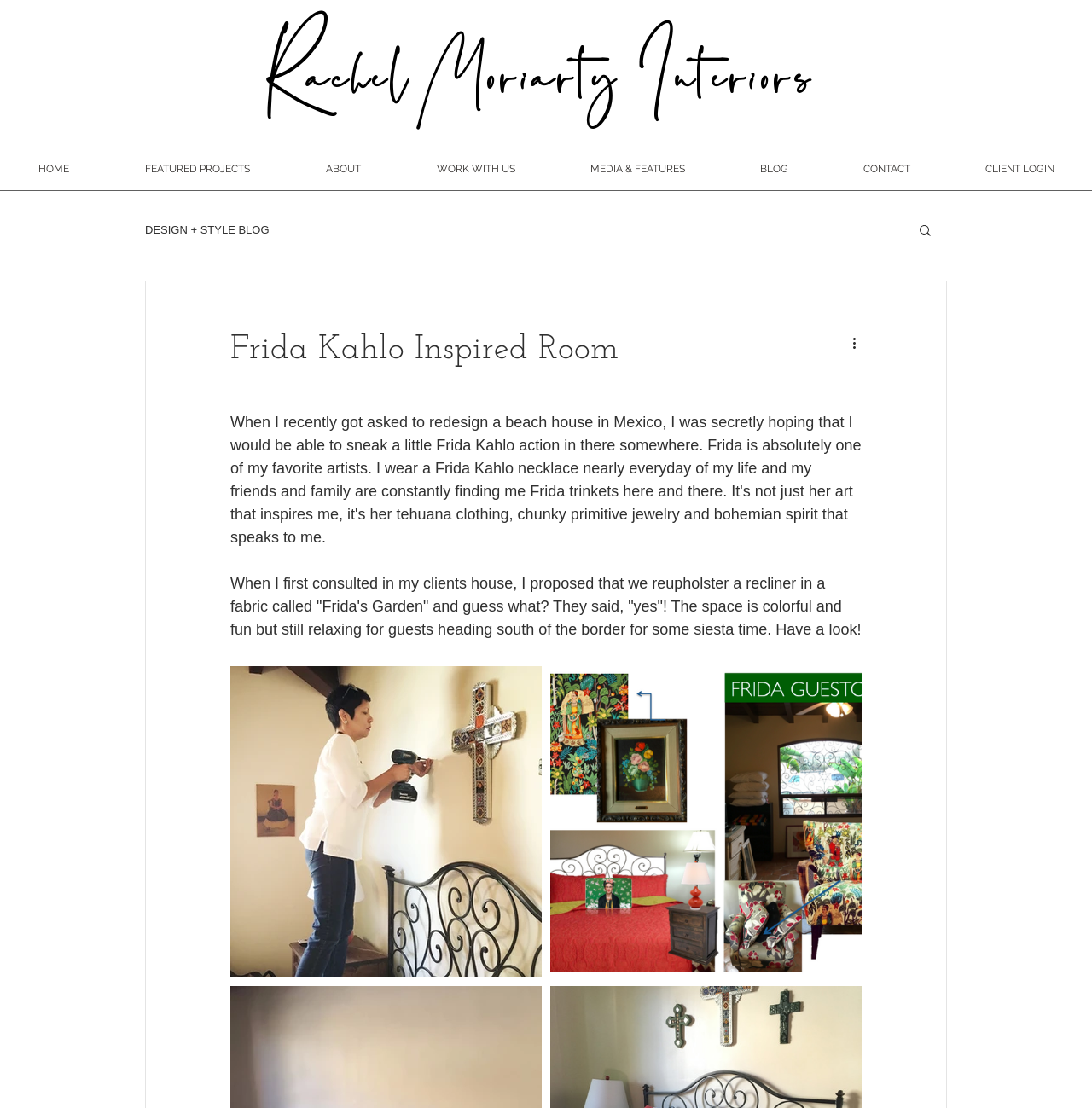Please identify the bounding box coordinates of the element I should click to complete this instruction: 'view untitled image'. The coordinates should be given as four float numbers between 0 and 1, like this: [left, top, right, bottom].

[0.211, 0.601, 0.496, 0.882]